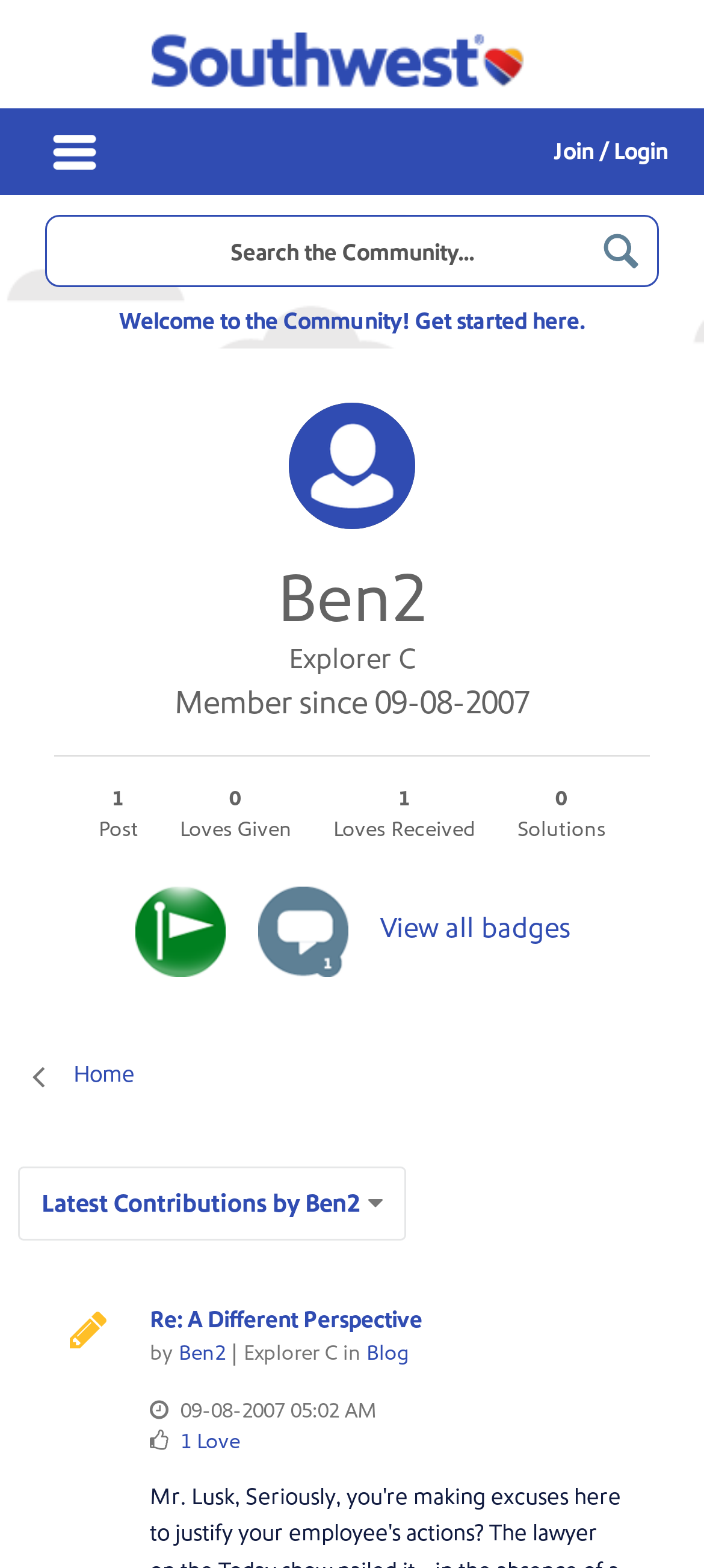What is the name of the user profiled on this page?
Answer with a single word or phrase, using the screenshot for reference.

Ben2